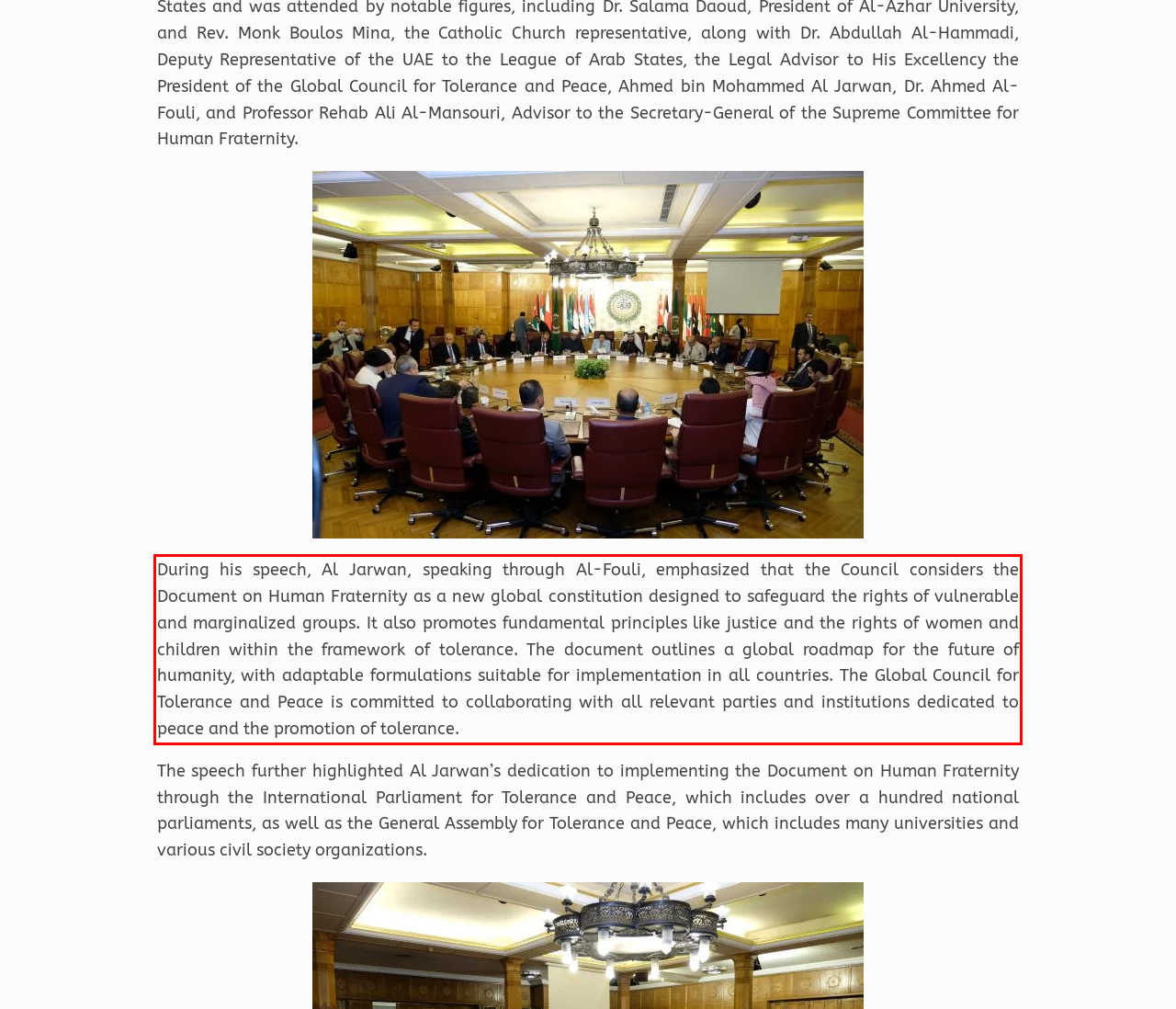Look at the screenshot of the webpage, locate the red rectangle bounding box, and generate the text content that it contains.

During his speech, Al Jarwan, speaking through Al-Fouli, emphasized that the Council considers the Document on Human Fraternity as a new global constitution designed to safeguard the rights of vulnerable and marginalized groups. It also promotes fundamental principles like justice and the rights of women and children within the framework of tolerance. The document outlines a global roadmap for the future of humanity, with adaptable formulations suitable for implementation in all countries. The Global Council for Tolerance and Peace is committed to collaborating with all relevant parties and institutions dedicated to peace and the promotion of tolerance.